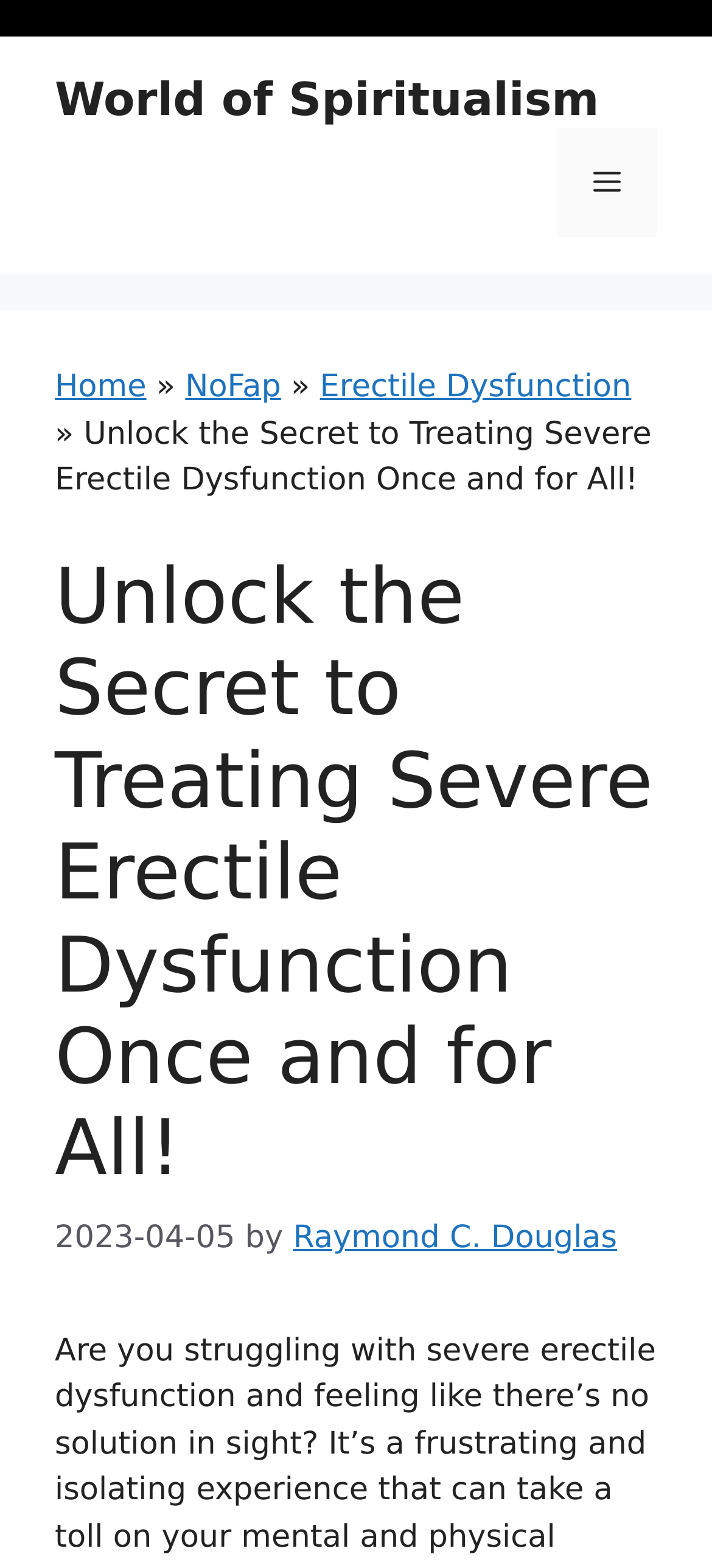Give a one-word or one-phrase response to the question:
What is the topic of the current page?

Erectile Dysfunction